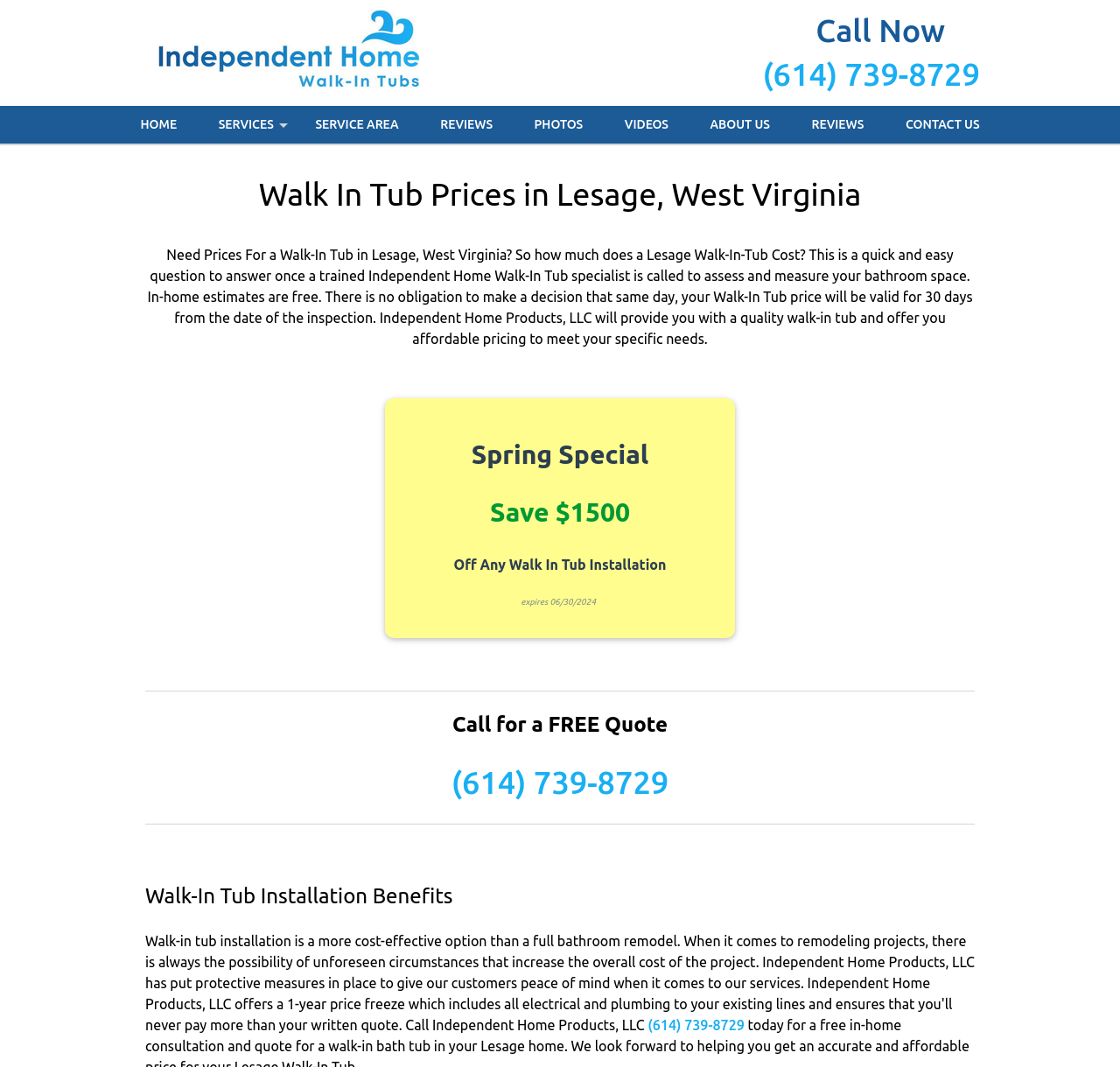Use a single word or phrase to answer the question: 
How much can be saved with the Spring Special?

$1500